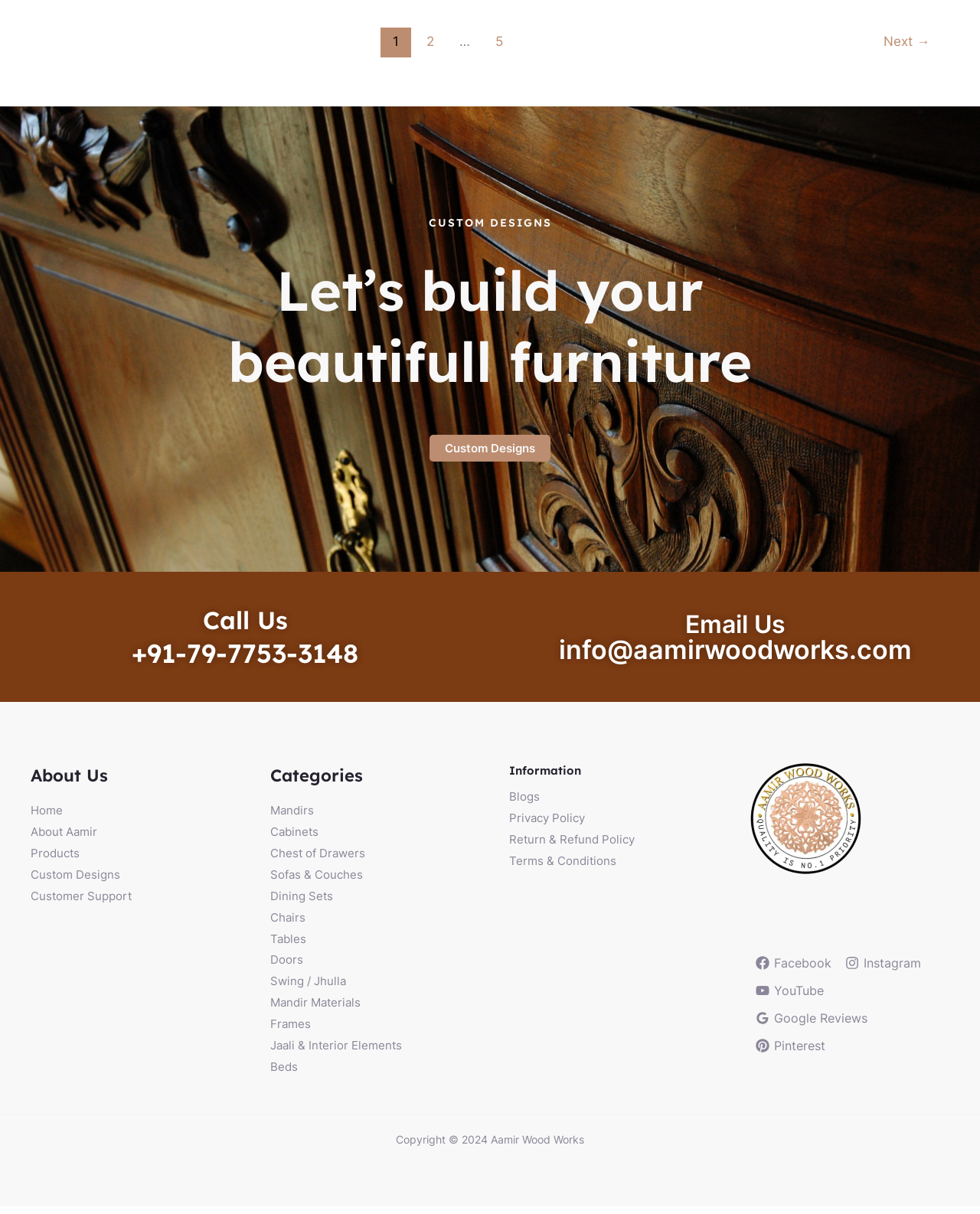Please provide the bounding box coordinates for the UI element as described: "Chest of Drawers". The coordinates must be four floats between 0 and 1, represented as [left, top, right, bottom].

[0.275, 0.697, 0.372, 0.709]